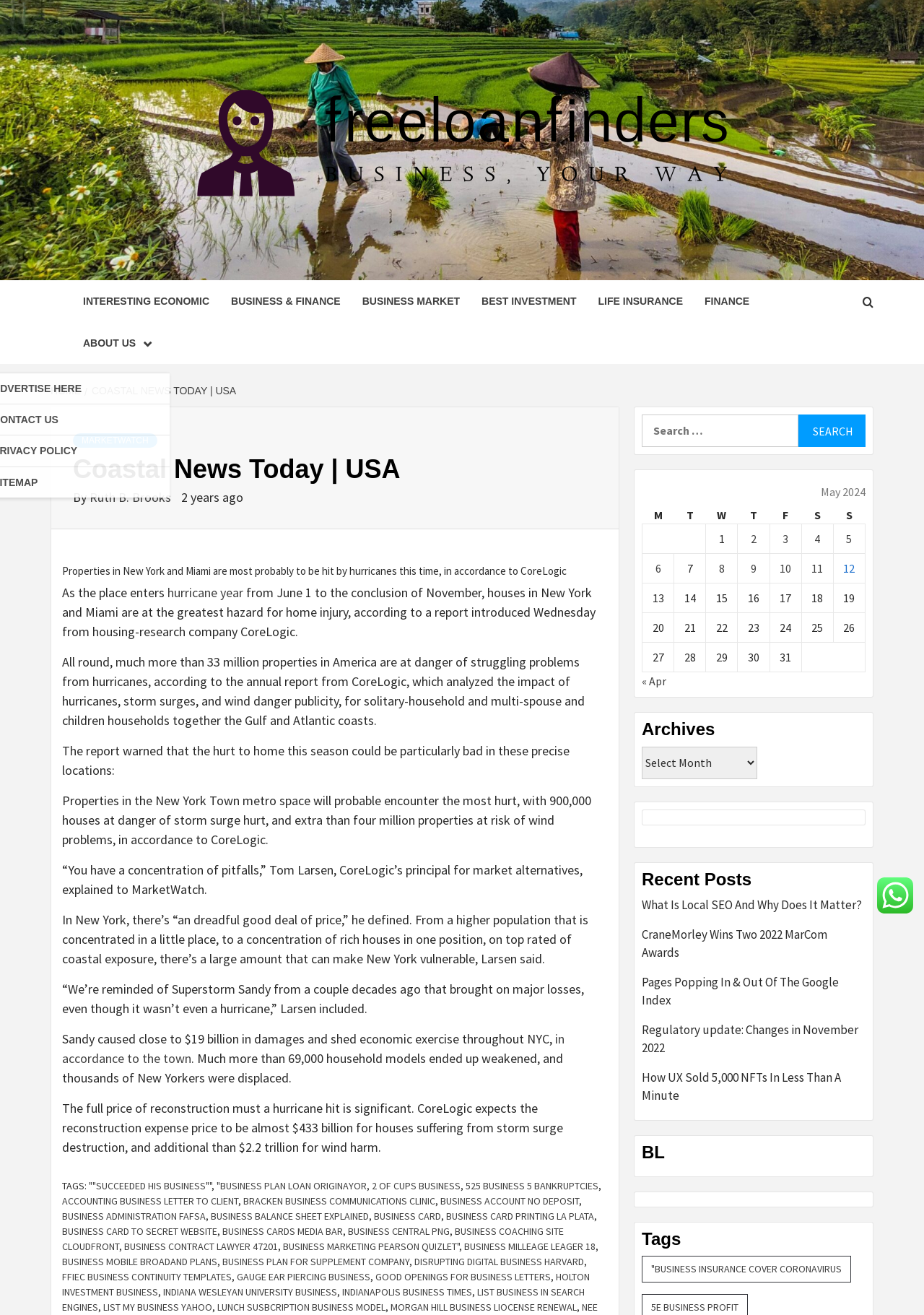Please determine and provide the text content of the webpage's heading.

Coastal News Today | USA